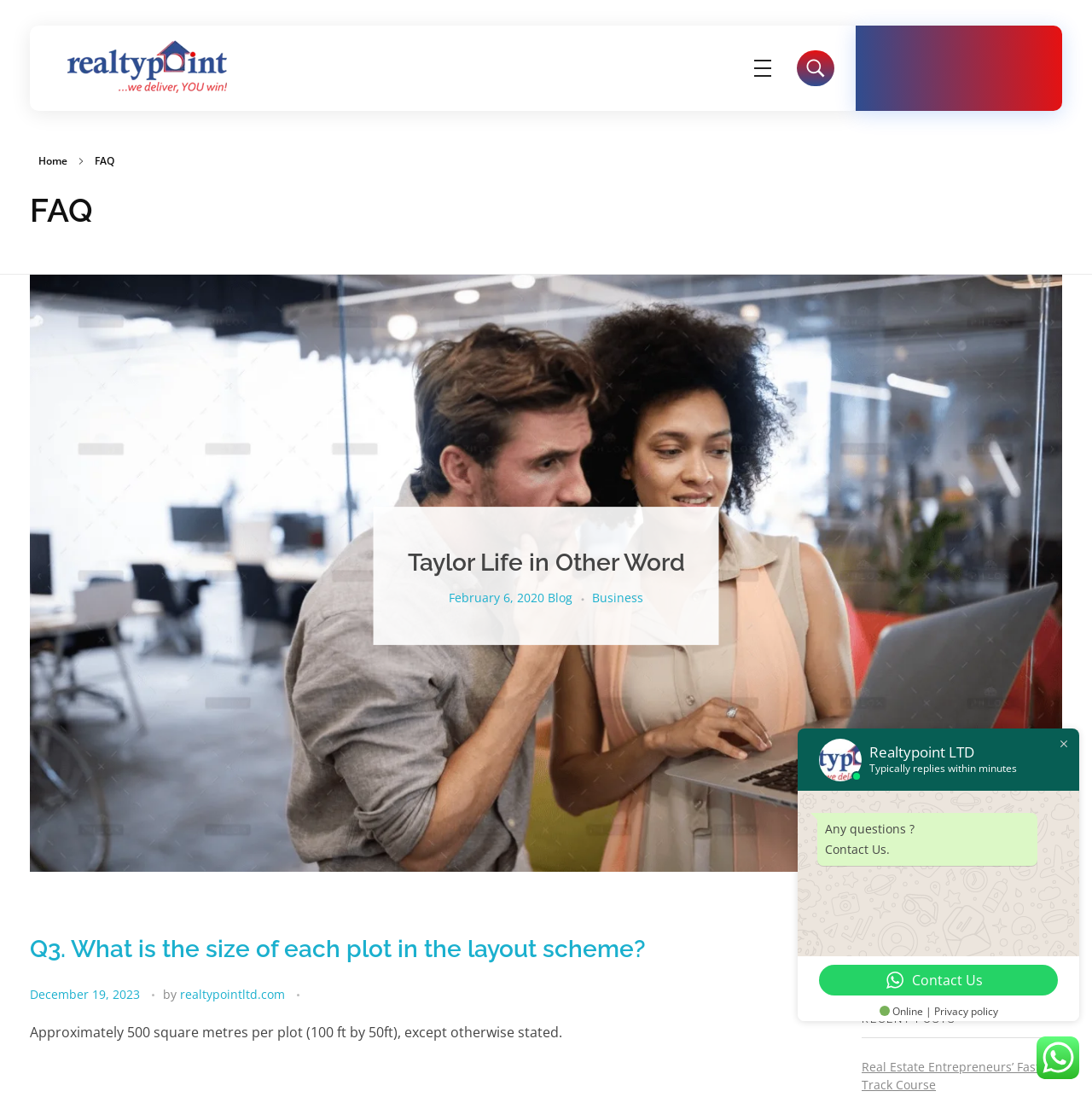Highlight the bounding box coordinates of the element that should be clicked to carry out the following instruction: "Check the 'Q3. What is the size of each plot in the layout scheme?' FAQ". The coordinates must be given as four float numbers ranging from 0 to 1, i.e., [left, top, right, bottom].

[0.027, 0.857, 0.591, 0.883]